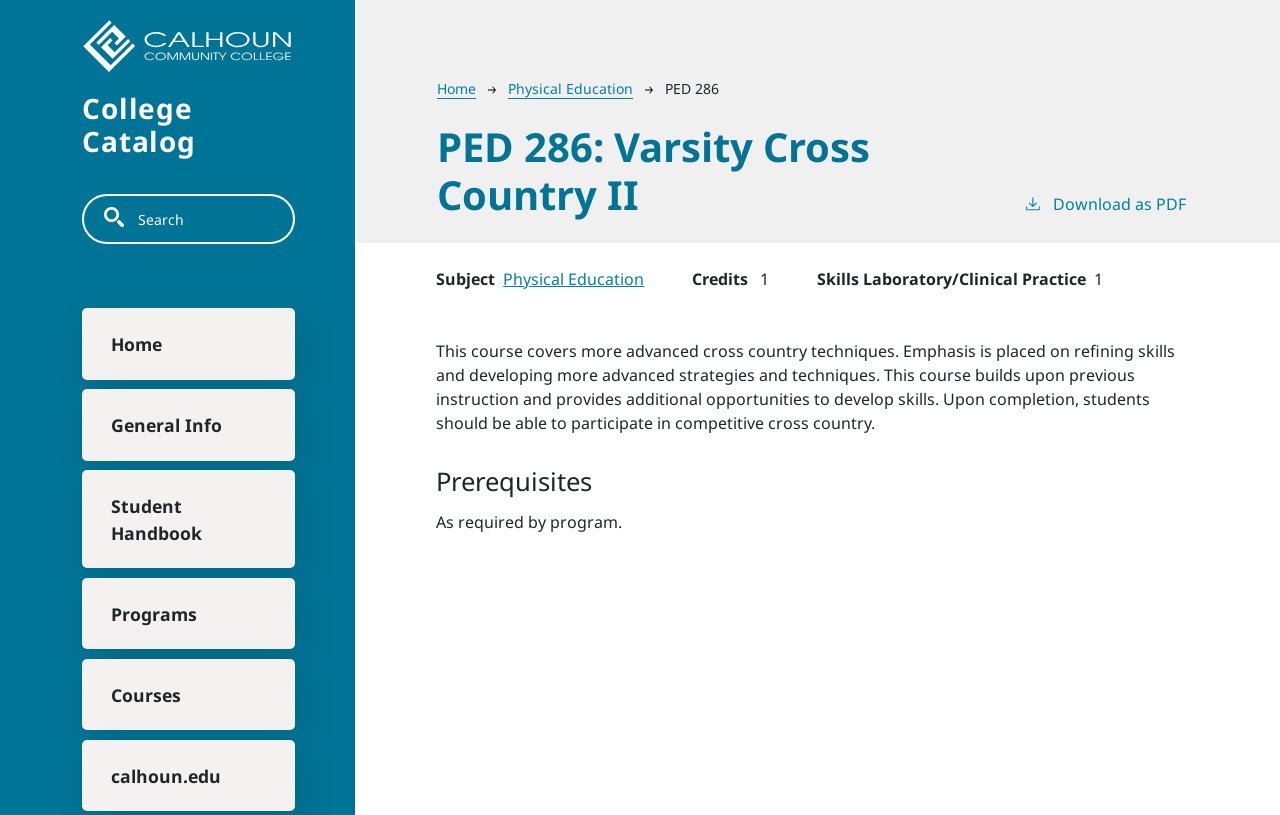Please specify the bounding box coordinates of the clickable region to carry out the following instruction: "Search for a specific course". The coordinates should be four float numbers between 0 and 1, in the format [left, top, right, bottom].

[0.063, 0.233, 0.149, 0.26]